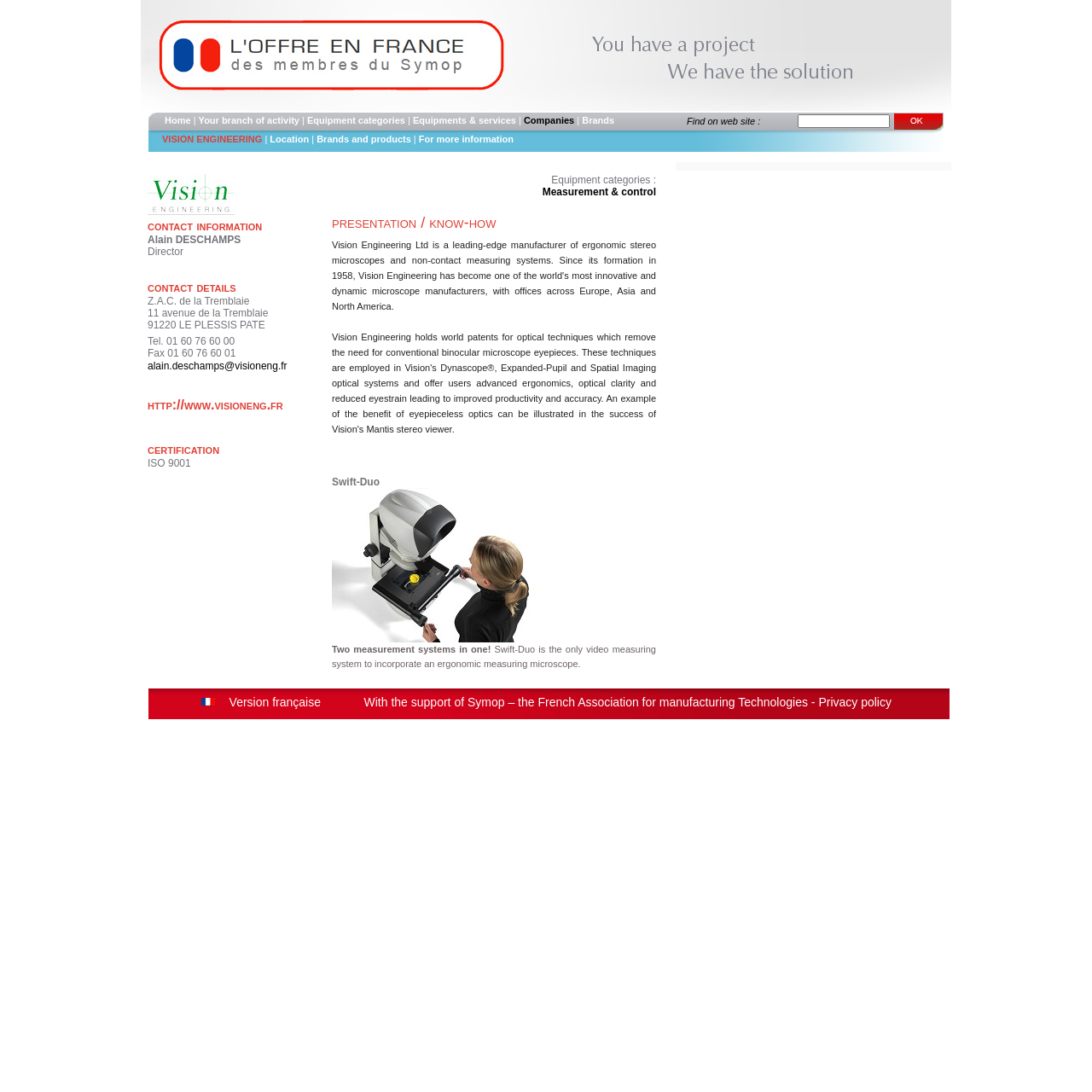Can you provide the bounding box coordinates for the element that should be clicked to implement the instruction: "Visit the Vision Engineering website"?

[0.135, 0.364, 0.292, 0.377]